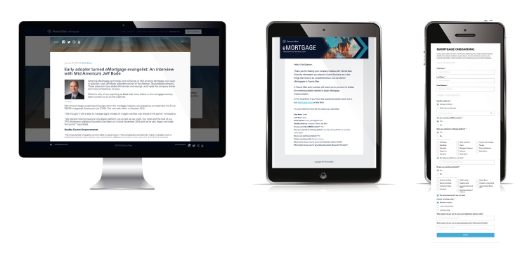What is the purpose of the form on the smartphone?
Using the visual information, respond with a single word or phrase.

Onboarding process